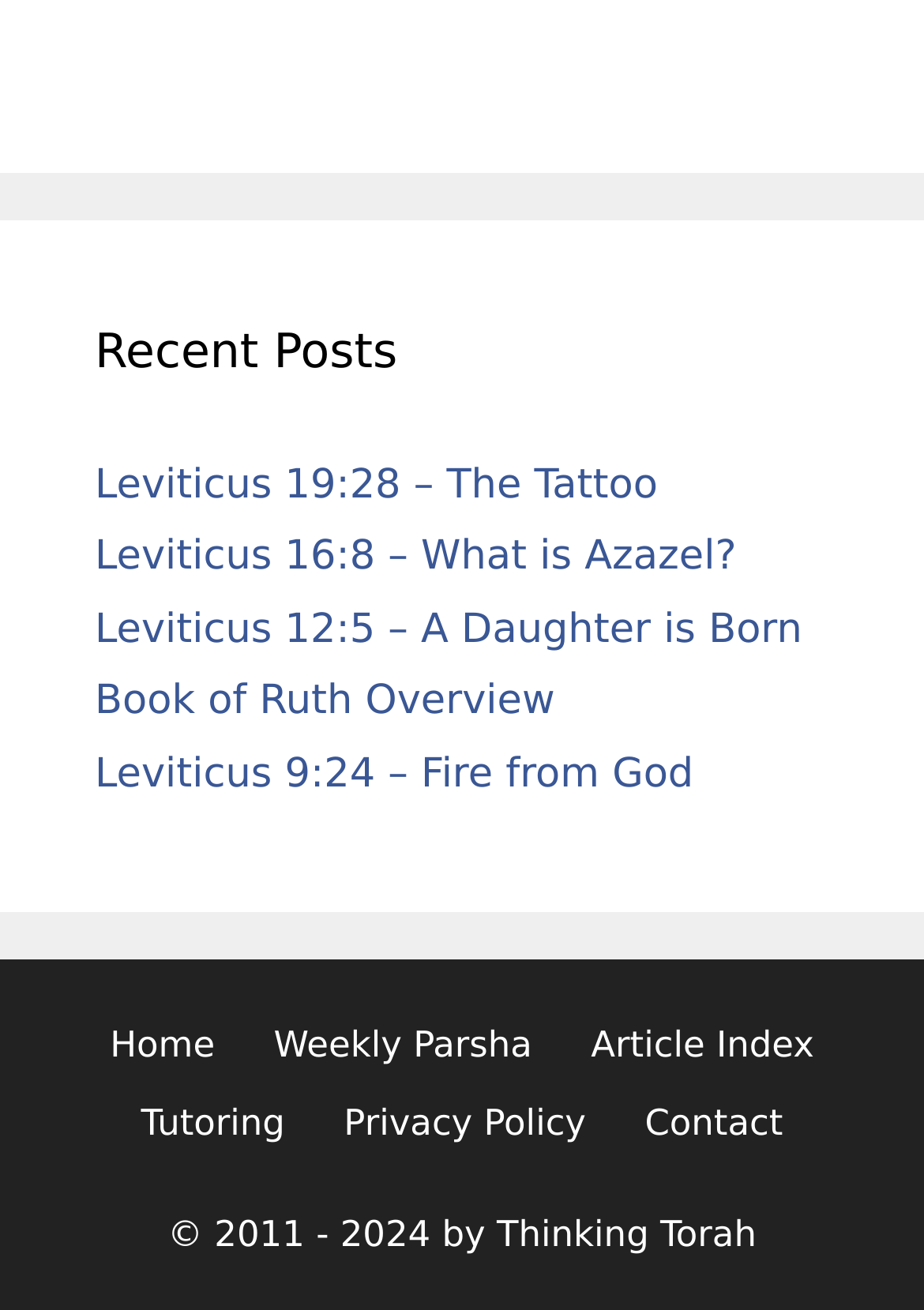How many links are in the footer section?
Refer to the image and provide a concise answer in one word or phrase.

6